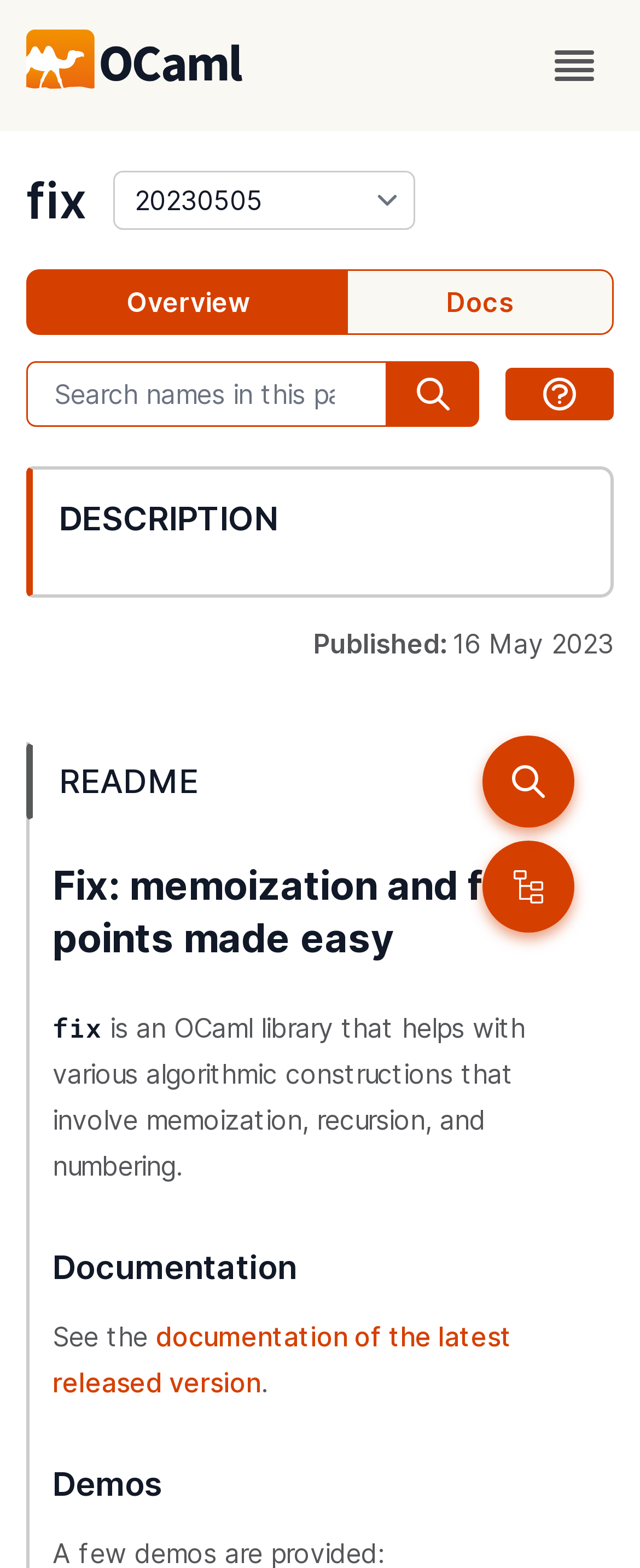Provide the bounding box coordinates of the UI element that matches the description: "parent_node: package title="open sidebar"".

[0.754, 0.536, 0.897, 0.595]